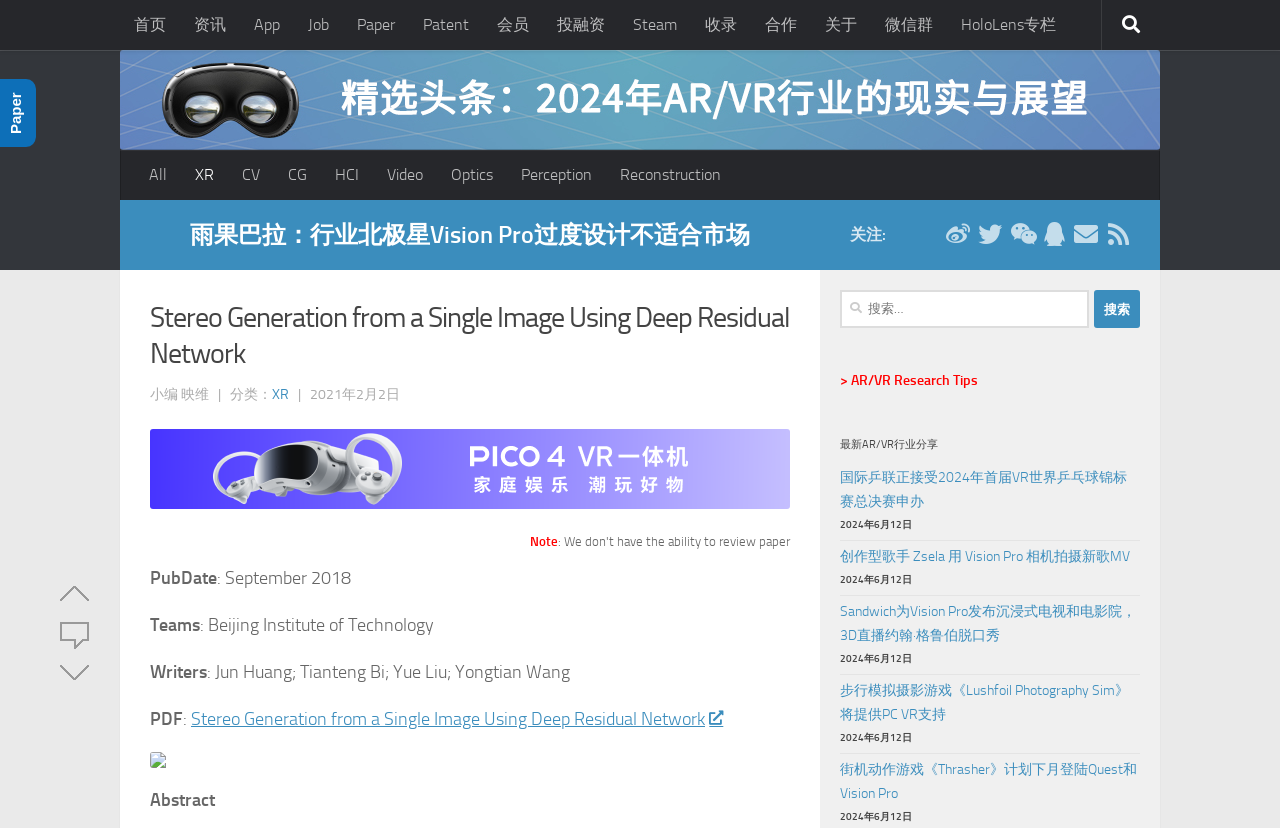Generate the text content of the main headline of the webpage.

Stereo Generation from a Single Image Using Deep Residual Network